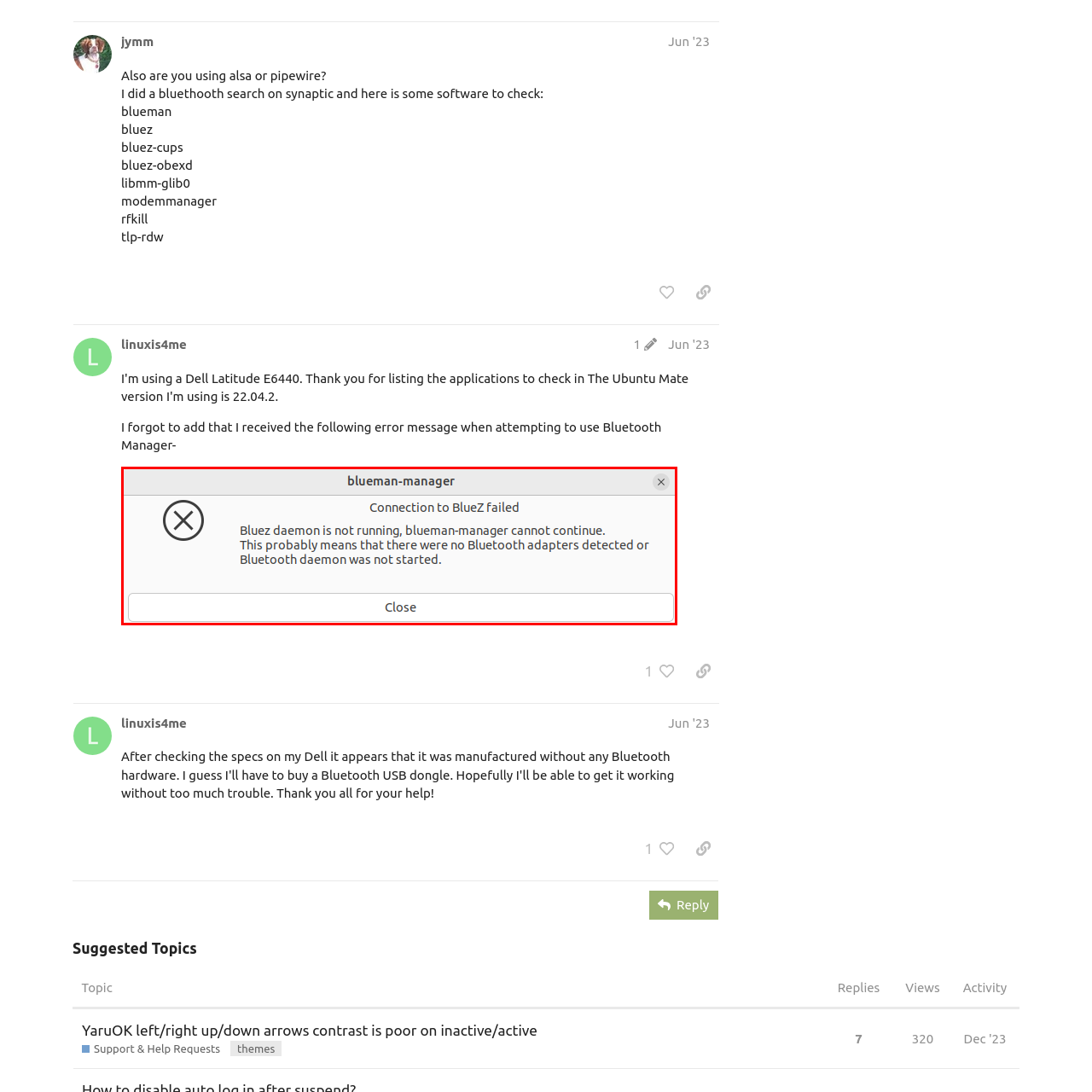Focus on the picture inside the red-framed area and provide a one-word or short phrase response to the following question:
What is the purpose of the graphical interface?

Provide immediate feedback